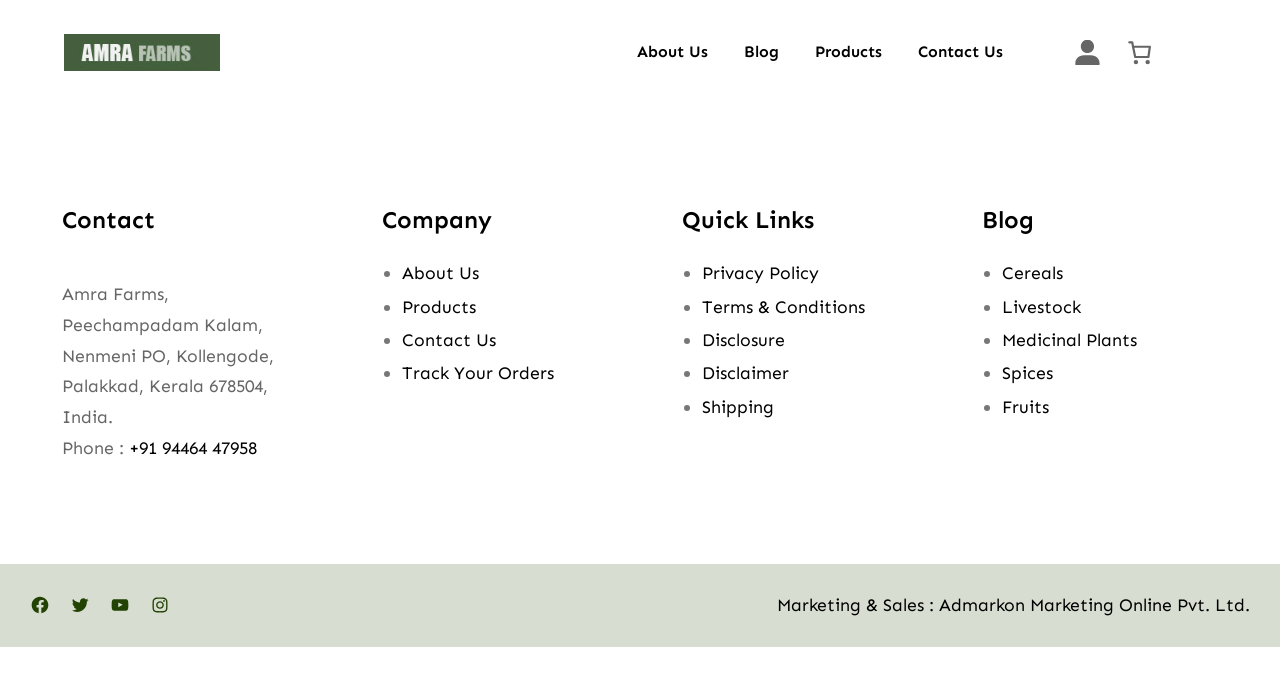Give an in-depth explanation of the webpage layout and content.

This webpage is a "Page Not Found" error page from Amra Farms. At the top left, there is a link to "Amra Farms" accompanied by an image with the same name. Below this, there is a navigation menu with links to "About Us", "Blog", "Products", and "Contact Us". 

On the right side of the page, there is a link with no text, accompanied by an image, and a button showing the number of items in the cart and the total price. 

The main content of the page is divided into four sections. The first section is headed "Contact" and provides the address and phone number of Amra Farms. The second section is headed "Company" and lists links to "About Us", "Products", "Contact Us", and "Track Your Orders". The third section is headed "Quick Links" and lists links to "Privacy Policy", "Terms & Conditions", "Disclosure", "Disclaimer", and "Shipping". The fourth section is headed "Blog" and lists links to various blog categories such as "Cereals", "Livestock", "Medicinal Plants", "Spices", and "Fruits". 

At the bottom of the page, there are links to Amra Farms' social media profiles on Facebook, Twitter, YouTube, and Instagram. Finally, there is a text stating that the marketing and sales are handled by Admarkon Marketing Online Pvt. Ltd.